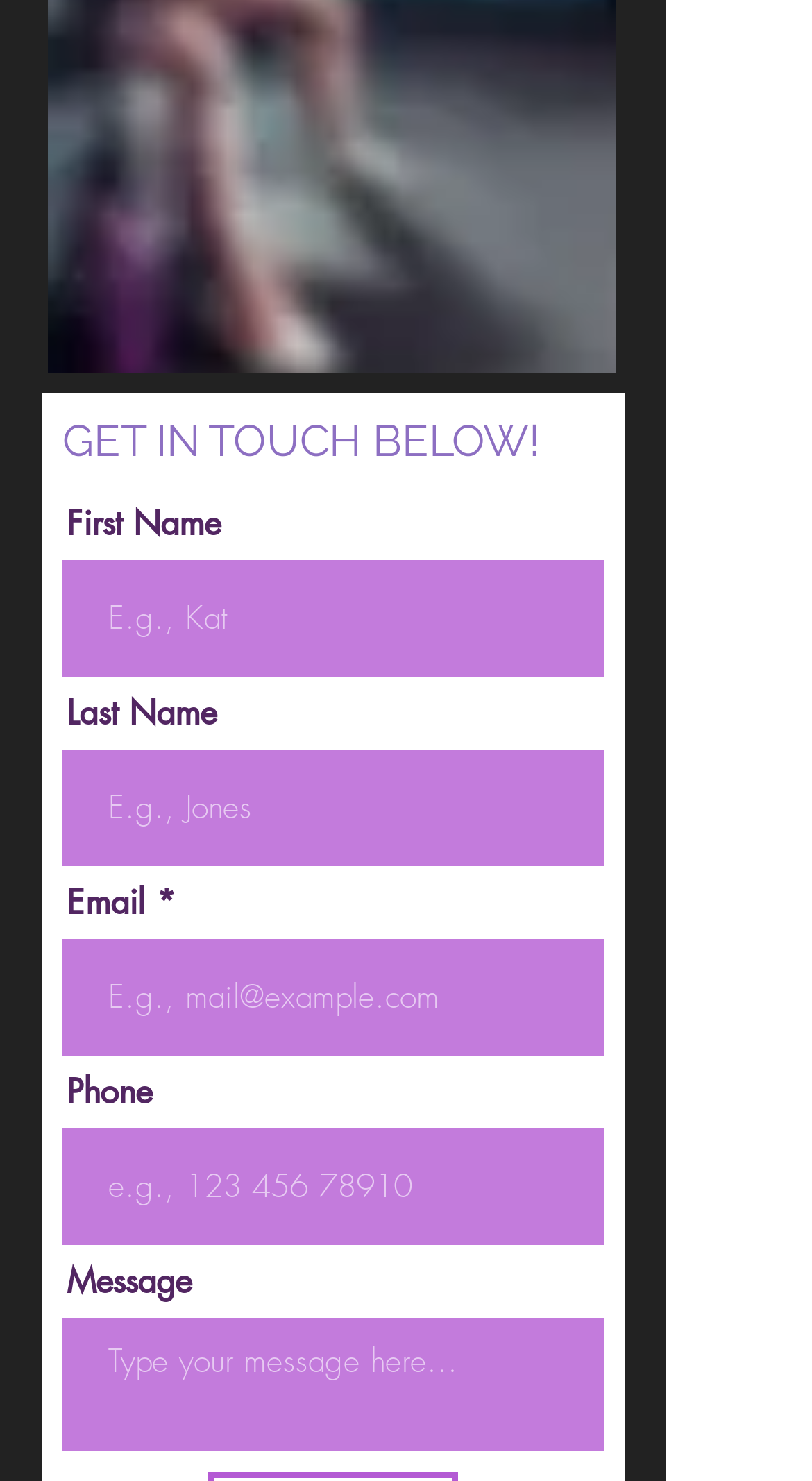Based on the image, please respond to the question with as much detail as possible:
How many fields are required in the form?

The form has several fields, including First Name, Last Name, Email, Phone, and Message. Among these, only the Email field is marked as required, indicated by the asterisk symbol (*) next to the field label.